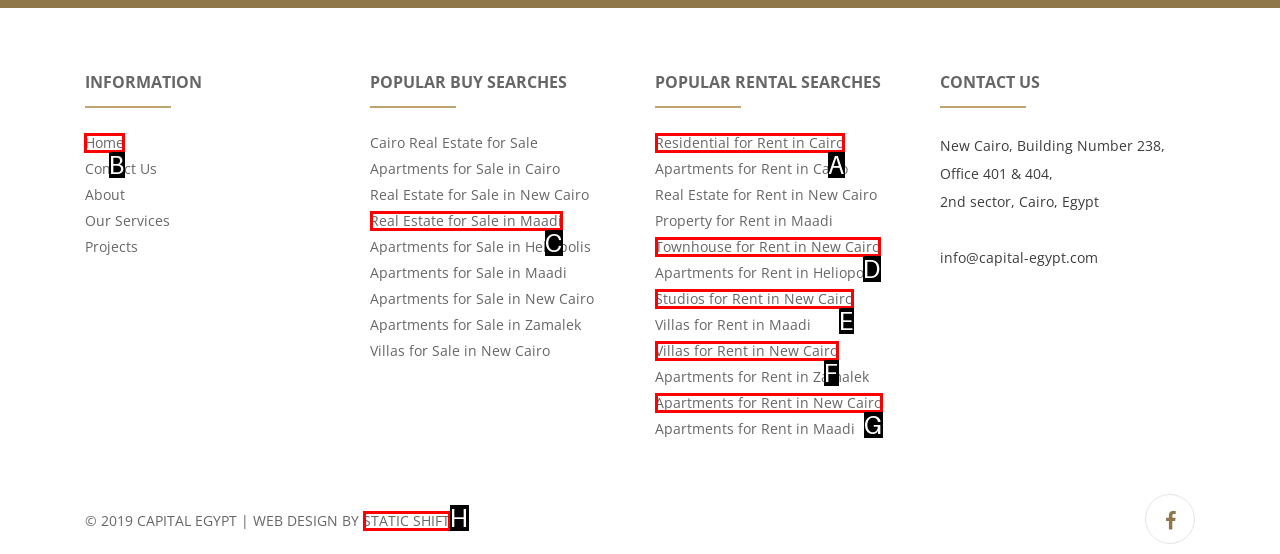Given the instruction: Click on Home, which HTML element should you click on?
Answer with the letter that corresponds to the correct option from the choices available.

B